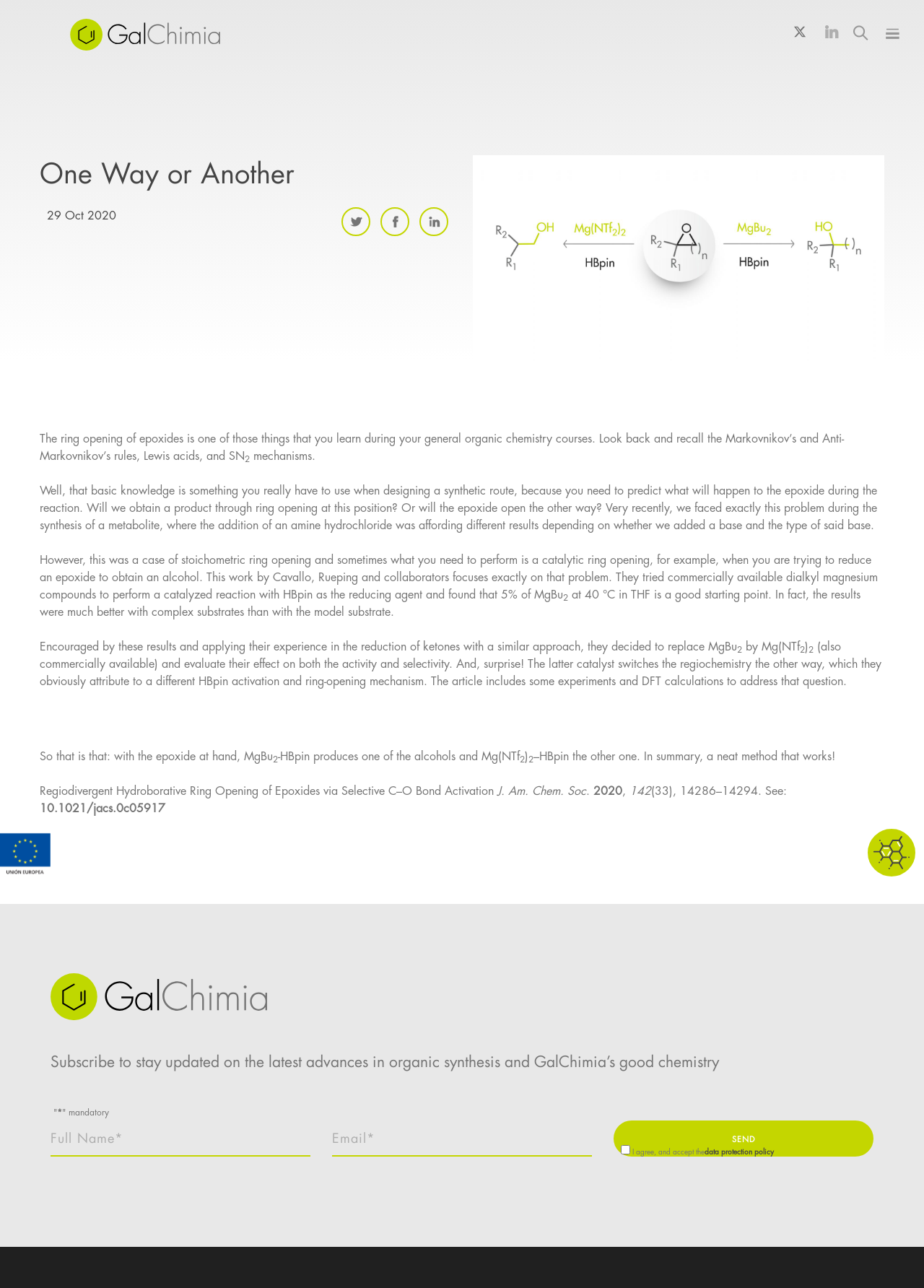Provide a thorough description of the webpage you see.

This webpage is about a scientific article discussing the regioselective cleavage of epoxides and oxetanes by Cavallo and Rueping. At the top, there is a logo of GalChimia, a chemical services company, and a navigation menu with links to various sections of the website, including "Why GalChimia", "Chemical Services", "Chemical Products", and "Collaborations".

Below the navigation menu, there is a heading "One Way or Another" followed by a brief introduction to the article. The article discusses the ring opening of epoxides, a fundamental concept in organic chemistry, and how it is used in synthetic routes. The authors of the article, Cavallo and Rueping, have developed a method for catalytic ring opening using commercially available dialkyl magnesium compounds.

The article is divided into several sections, each discussing different aspects of the research, including the results of the experiments and DFT calculations. There are several images and figures throughout the article, including a molecule icon and a logo of the European Union.

On the right side of the page, there is a sidebar with links to other sections of the website, including "Scientific Insight", "News", and "Join Us". There are also links to switch the language of the website to Galician, Spanish, or English.

At the bottom of the page, there is a contact form where users can enter their name and email address to subscribe to the website's newsletter. There is also a checkbox to agree to the website's data protection policy.